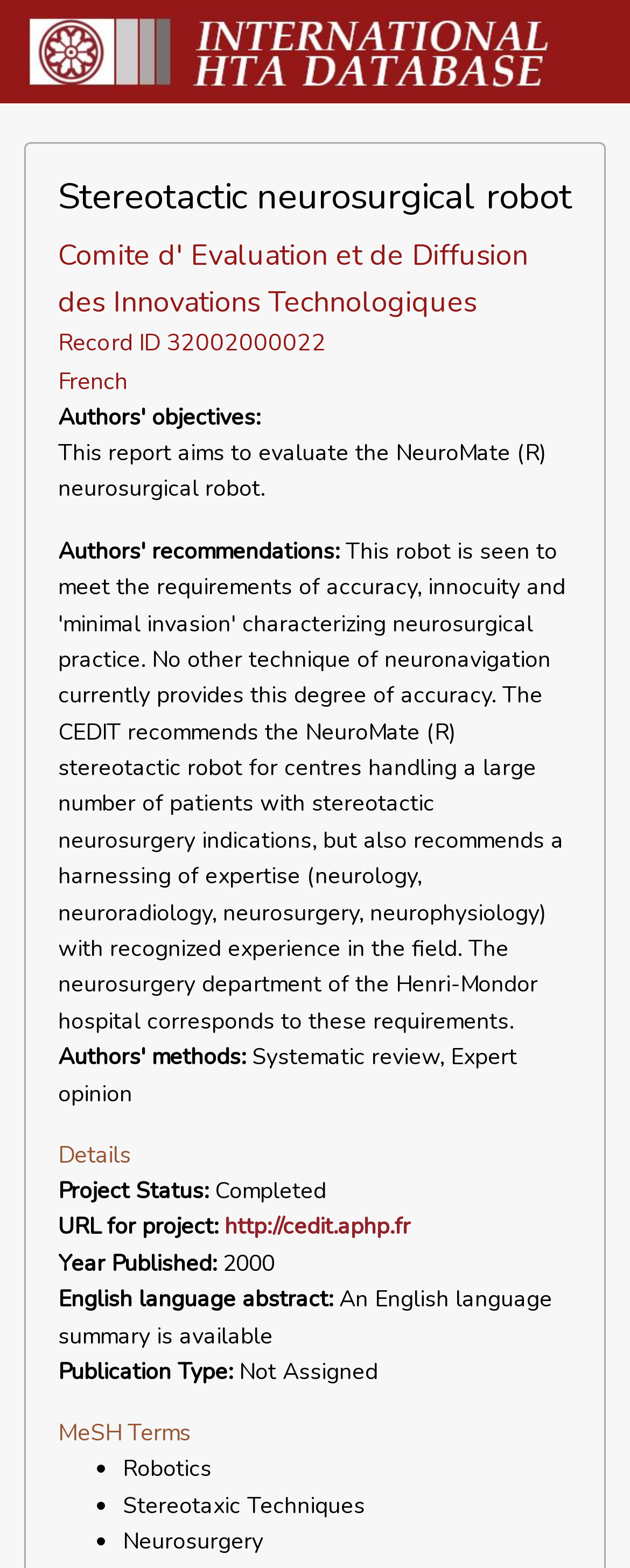What is the project status?
Use the information from the screenshot to give a comprehensive response to the question.

The project status can be found in the static text element 'Project Status:' and its corresponding value 'Completed' which is located in the middle of the webpage.